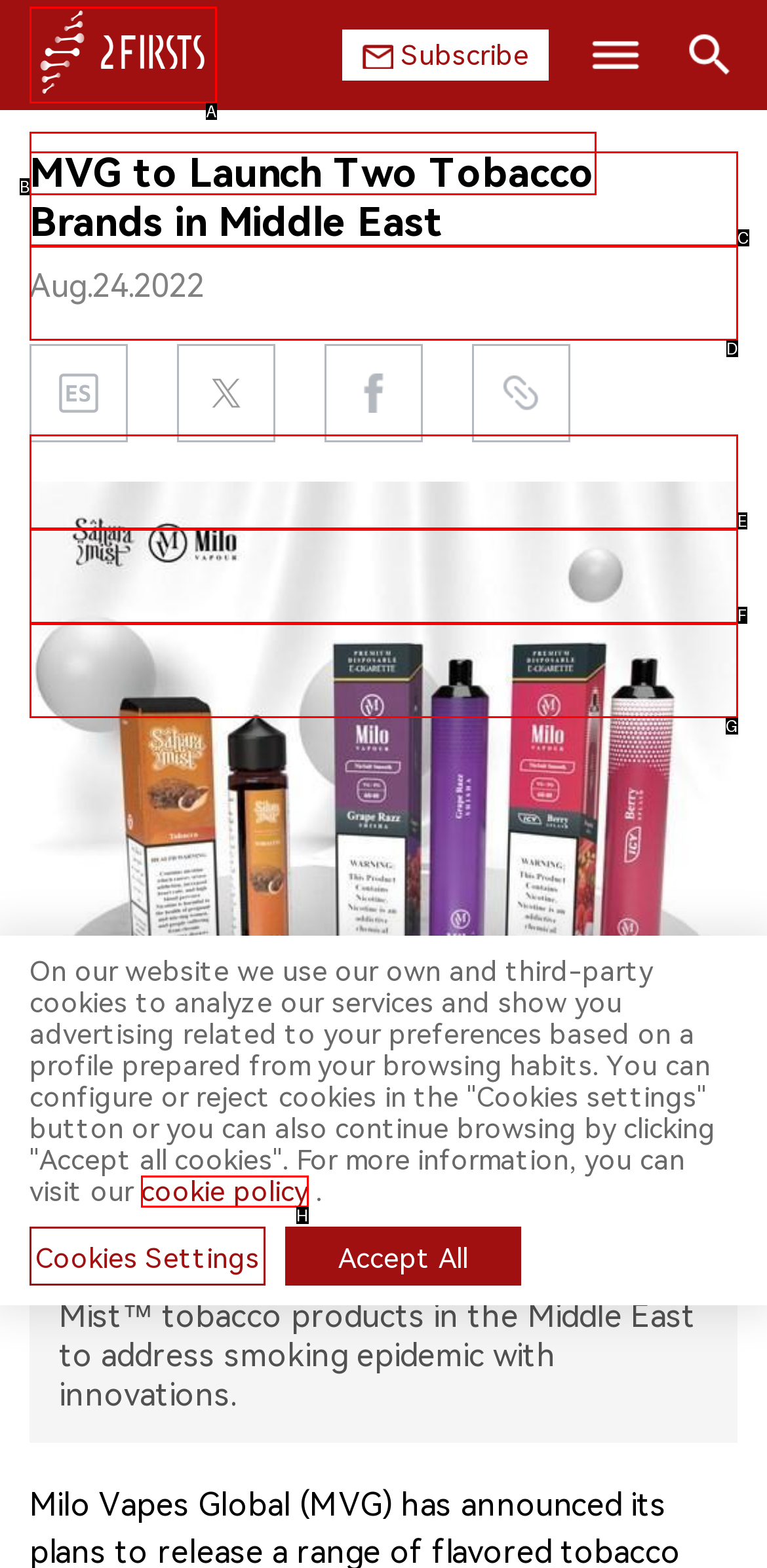Tell me the letter of the HTML element that best matches the description: cookie policy from the provided options.

H